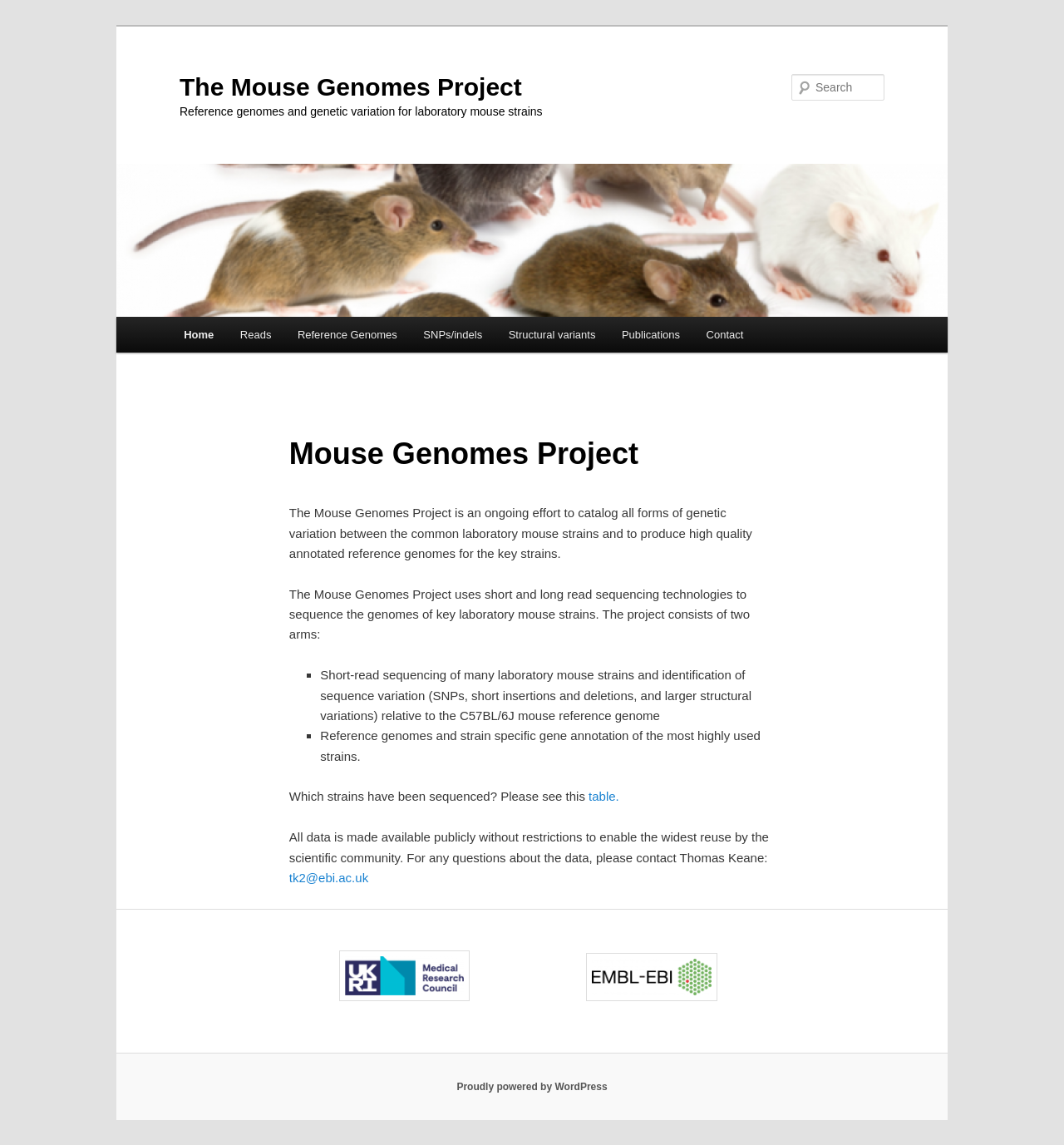Determine the bounding box for the HTML element described here: "Structural variants". The coordinates should be given as [left, top, right, bottom] with each number being a float between 0 and 1.

[0.466, 0.277, 0.572, 0.308]